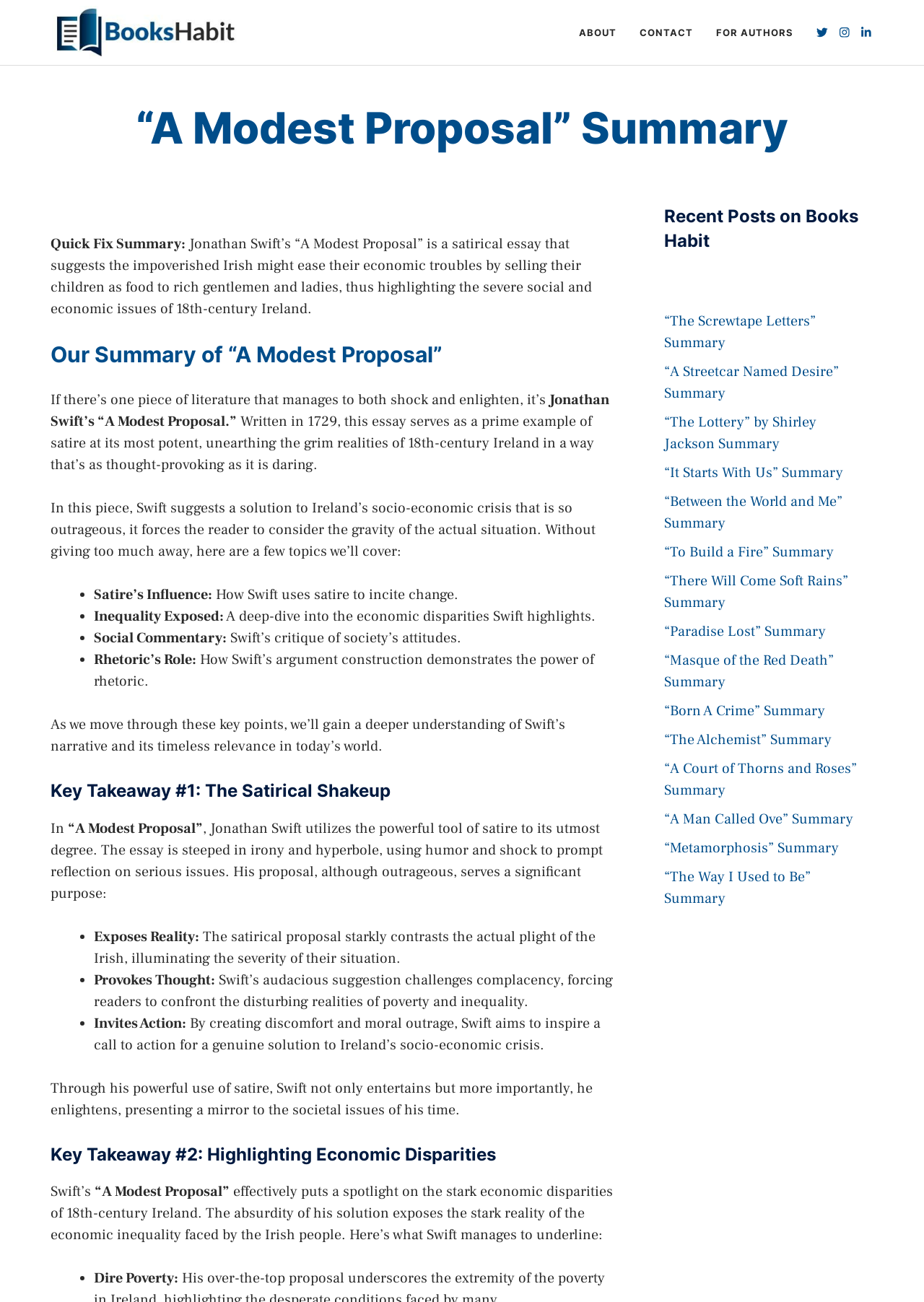What is the author of the essay being summarized? Examine the screenshot and reply using just one word or a brief phrase.

Jonathan Swift